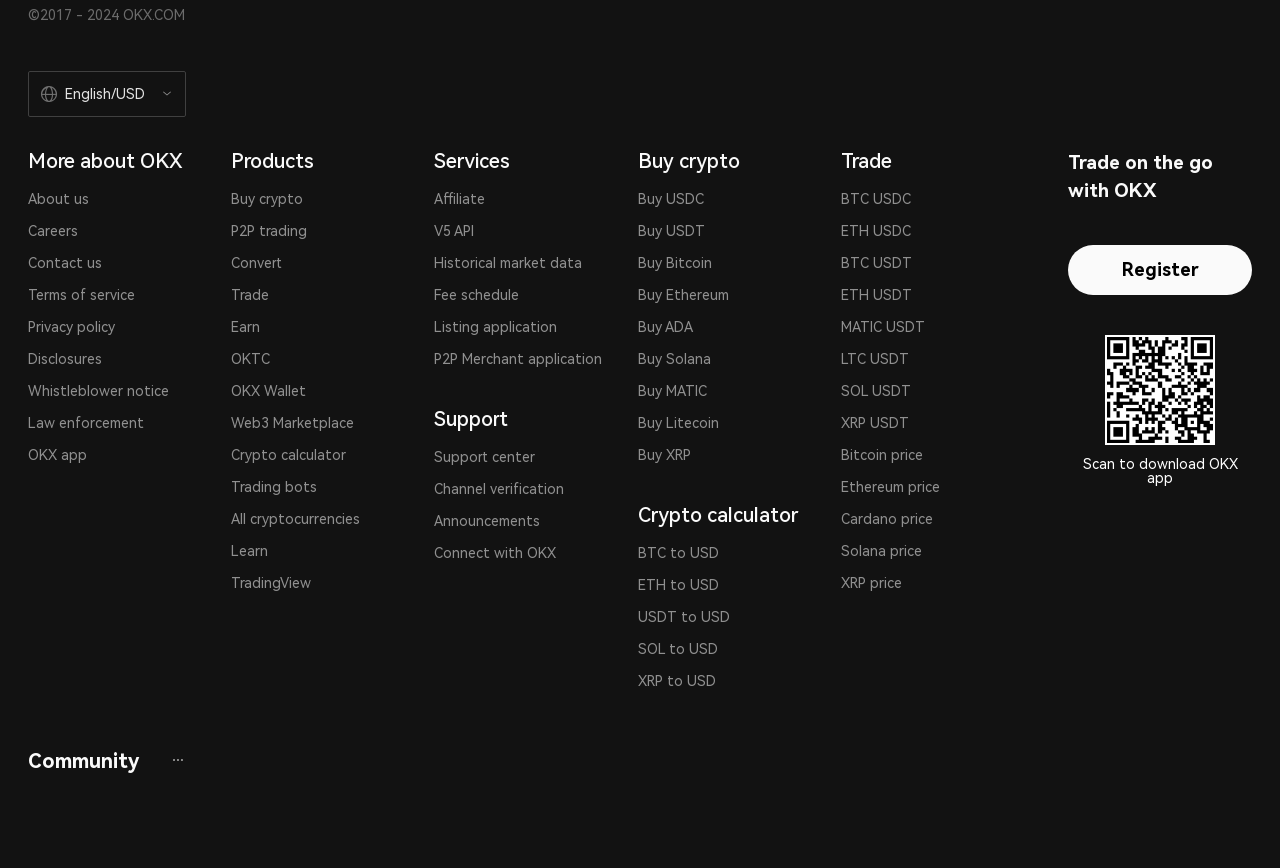Determine the bounding box coordinates of the region I should click to achieve the following instruction: "Trade BTC USDC". Ensure the bounding box coordinates are four float numbers between 0 and 1, i.e., [left, top, right, bottom].

[0.657, 0.22, 0.791, 0.238]